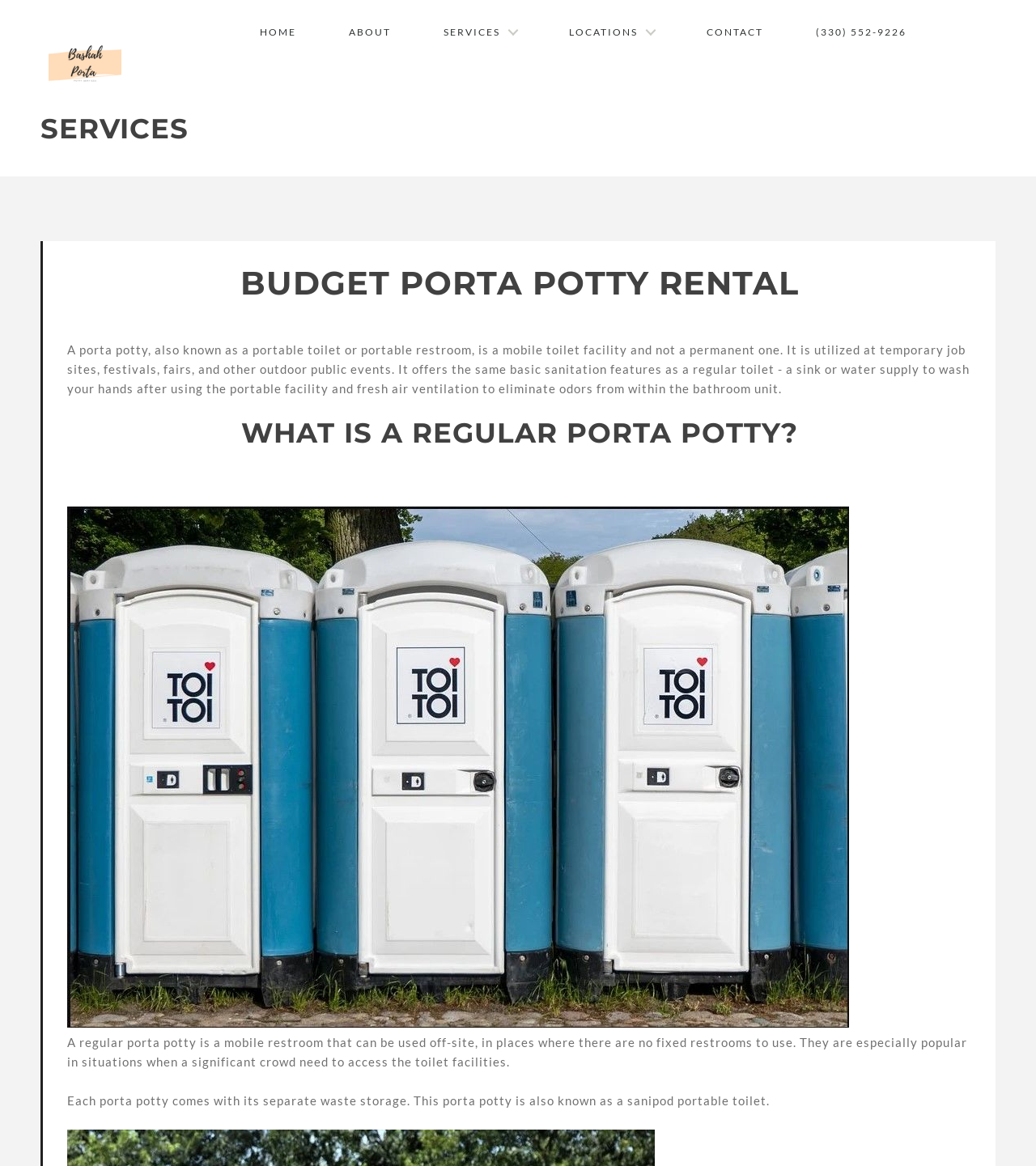Based on the element description: "About", identify the bounding box coordinates for this UI element. The coordinates must be four float numbers between 0 and 1, listed as [left, top, right, bottom].

[0.329, 0.0, 0.385, 0.056]